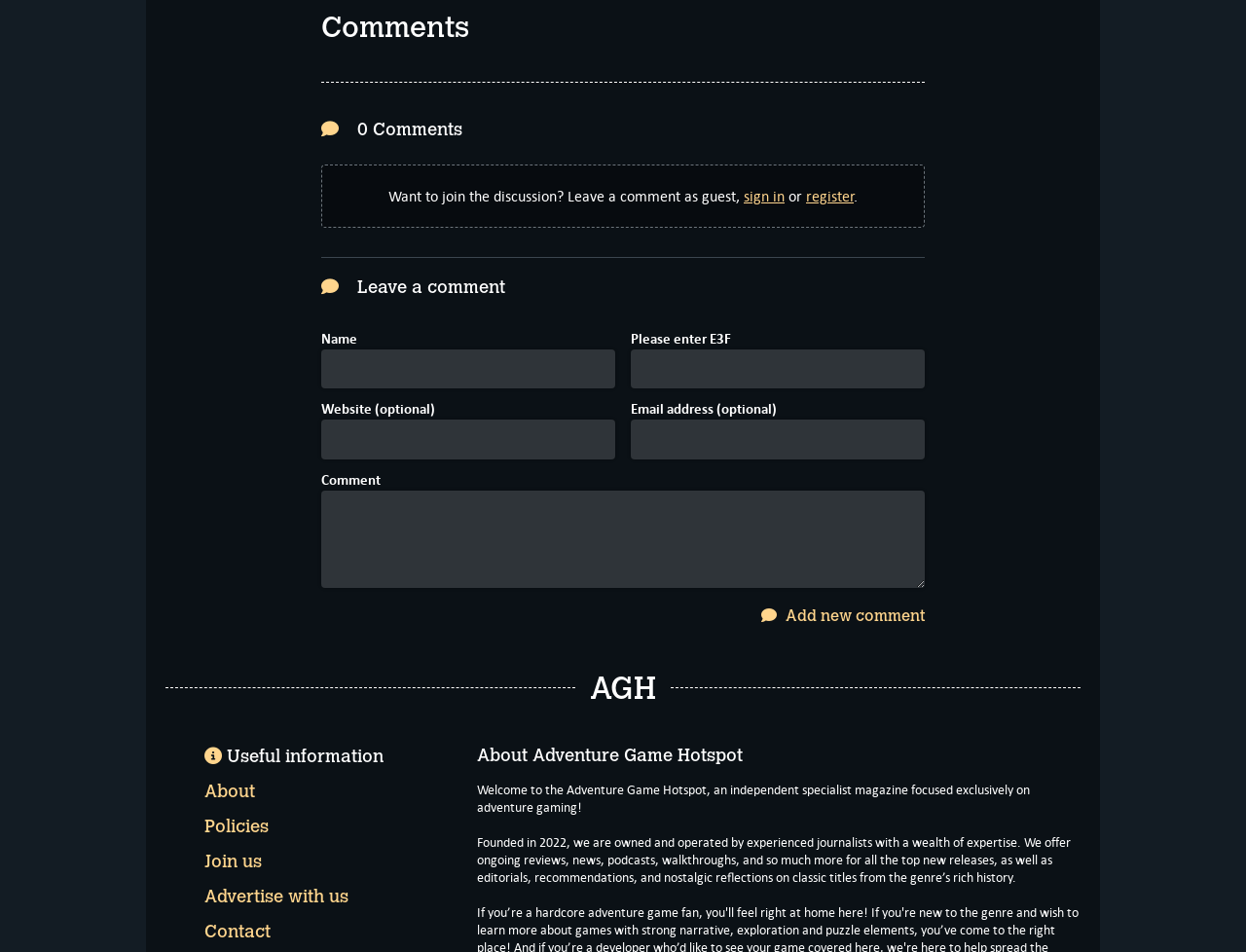Determine the bounding box coordinates for the element that should be clicked to follow this instruction: "Contact Us". The coordinates should be given as four float numbers between 0 and 1, in the format [left, top, right, bottom].

None